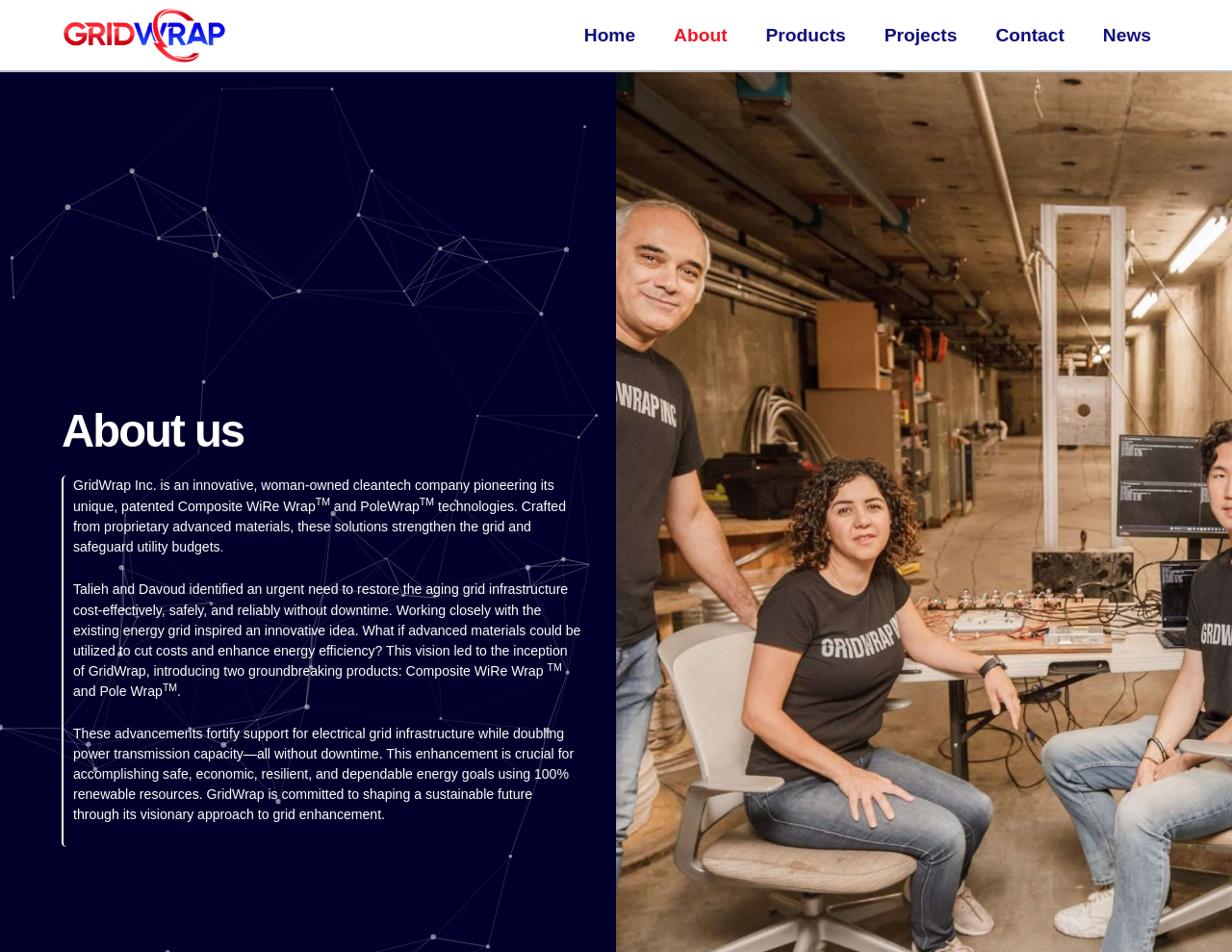Review the image closely and give a comprehensive answer to the question: What type of company is GridWrap Inc.?

Based on the webpage content, specifically the sentence 'GridWrap Inc. is an innovative, woman-owned cleantech company pioneering its unique, patented Composite WiRe Wrap', we can infer that GridWrap Inc. is a woman-owned cleantech company.